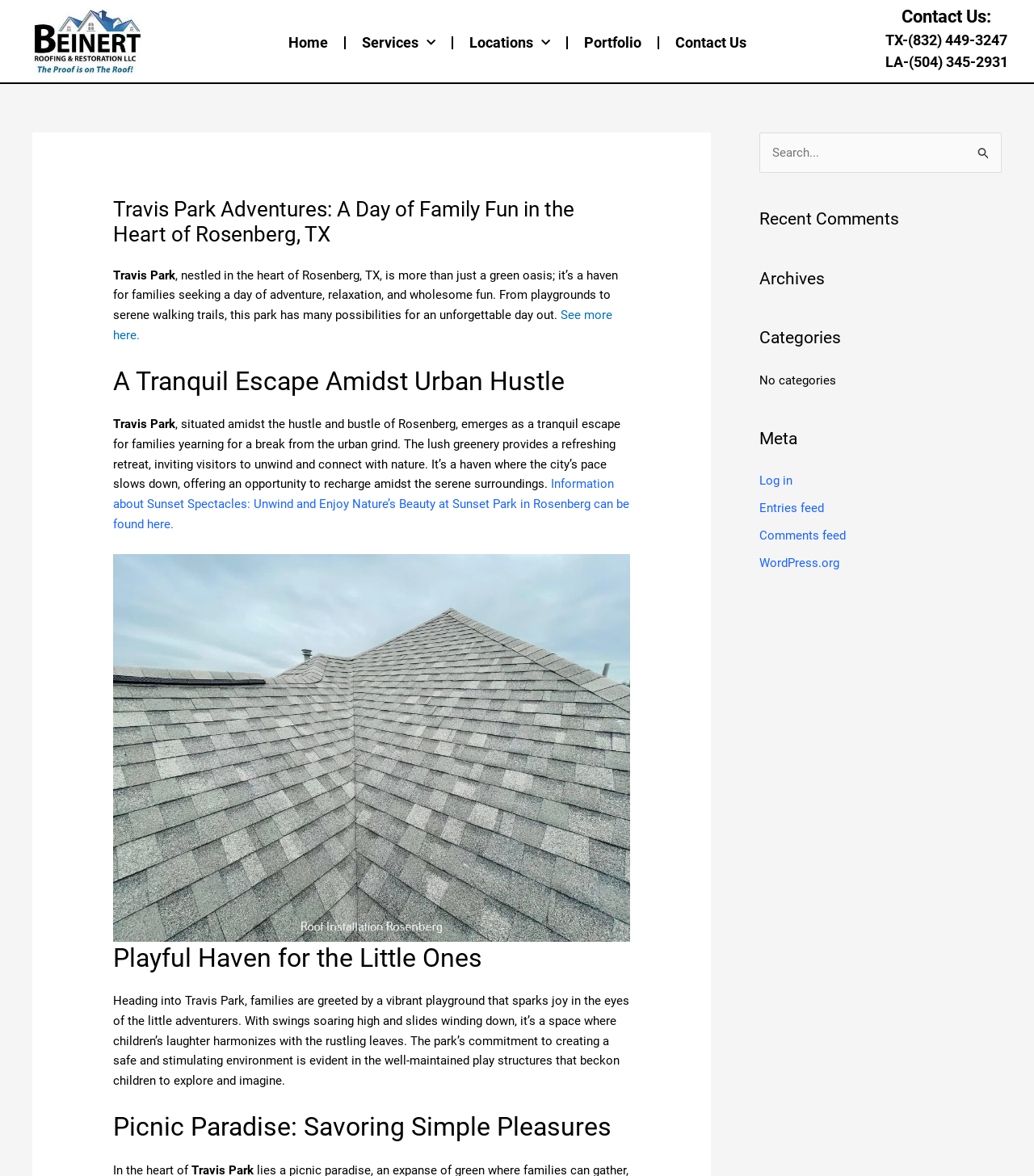Identify the bounding box coordinates of the element that should be clicked to fulfill this task: "View the 'Portfolio'". The coordinates should be provided as four float numbers between 0 and 1, i.e., [left, top, right, bottom].

[0.549, 0.021, 0.636, 0.052]